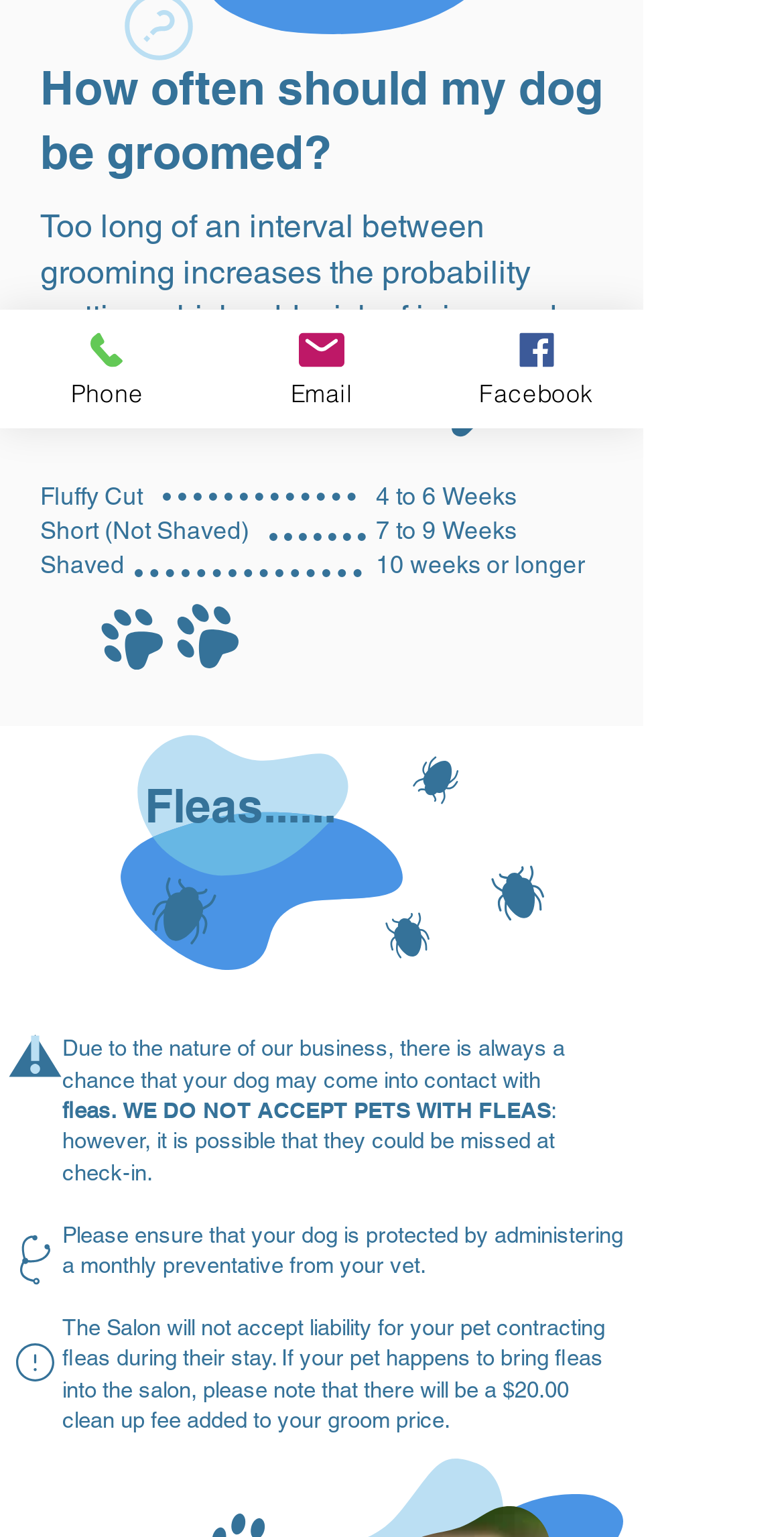Determine the bounding box coordinates in the format (top-left x, top-left y, bottom-right x, bottom-right y). Ensure all values are floating point numbers between 0 and 1. Identify the bounding box of the UI element described by: Facebook

[0.547, 0.201, 0.821, 0.279]